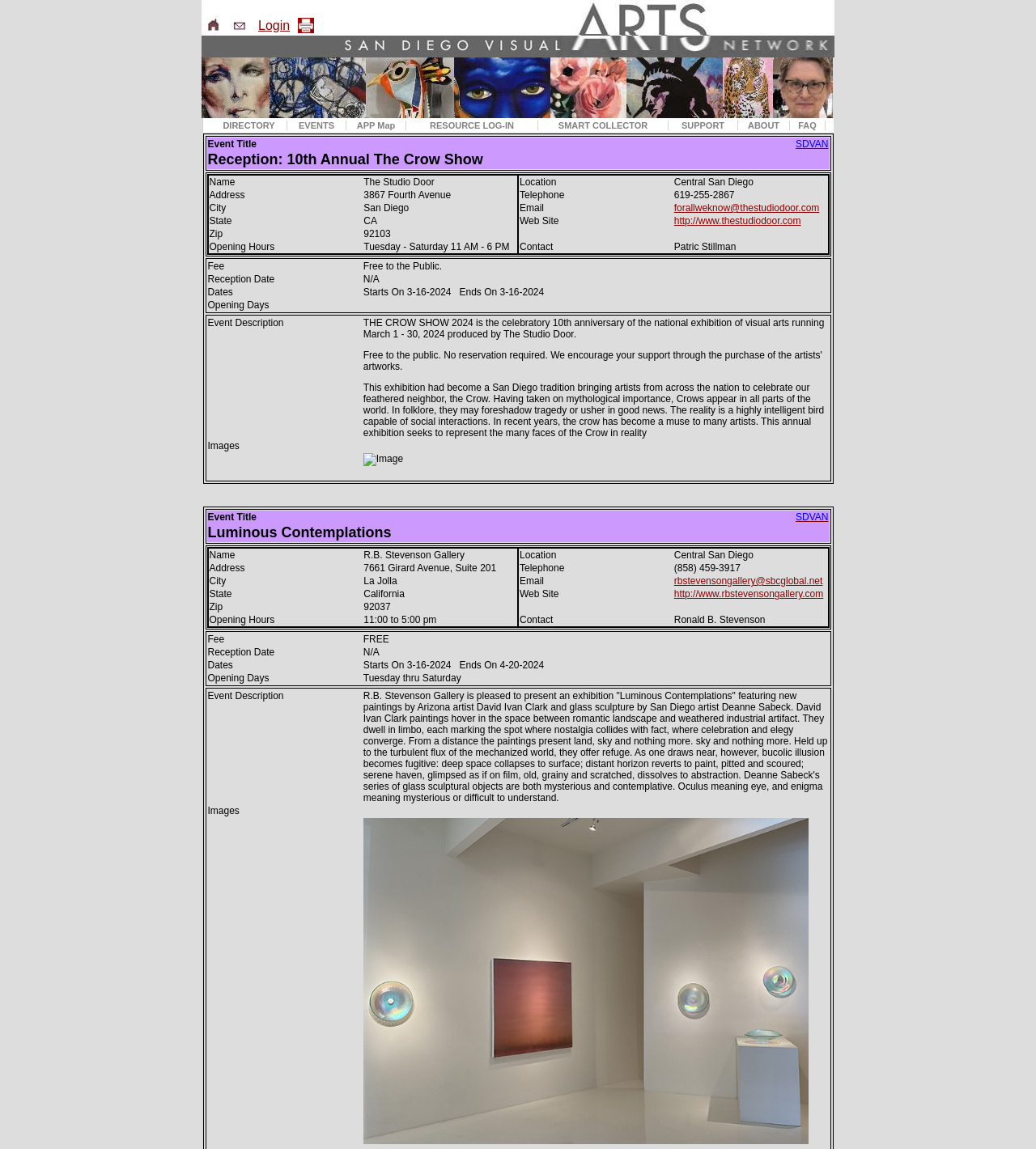What is the event title?
Please use the image to provide an in-depth answer to the question.

The event title can be found in the table with the gridcell containing the text 'Event Title SDVAN Reception: 10th Annual The Crow Show'. This table is located in the second table on the webpage.